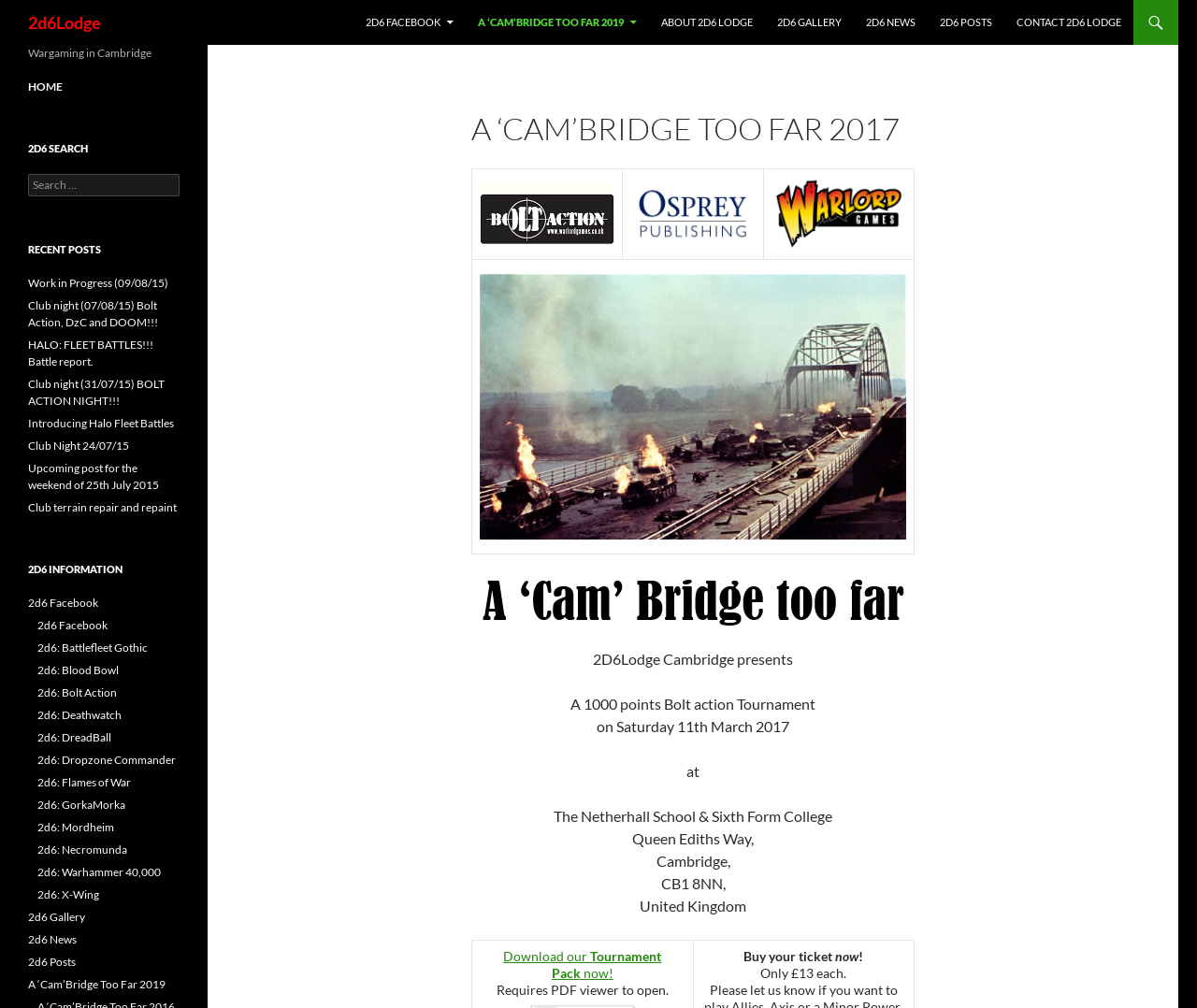Please specify the bounding box coordinates of the clickable region to carry out the following instruction: "Click on the '2D6 FACEBOOK' link". The coordinates should be four float numbers between 0 and 1, in the format [left, top, right, bottom].

[0.296, 0.0, 0.388, 0.045]